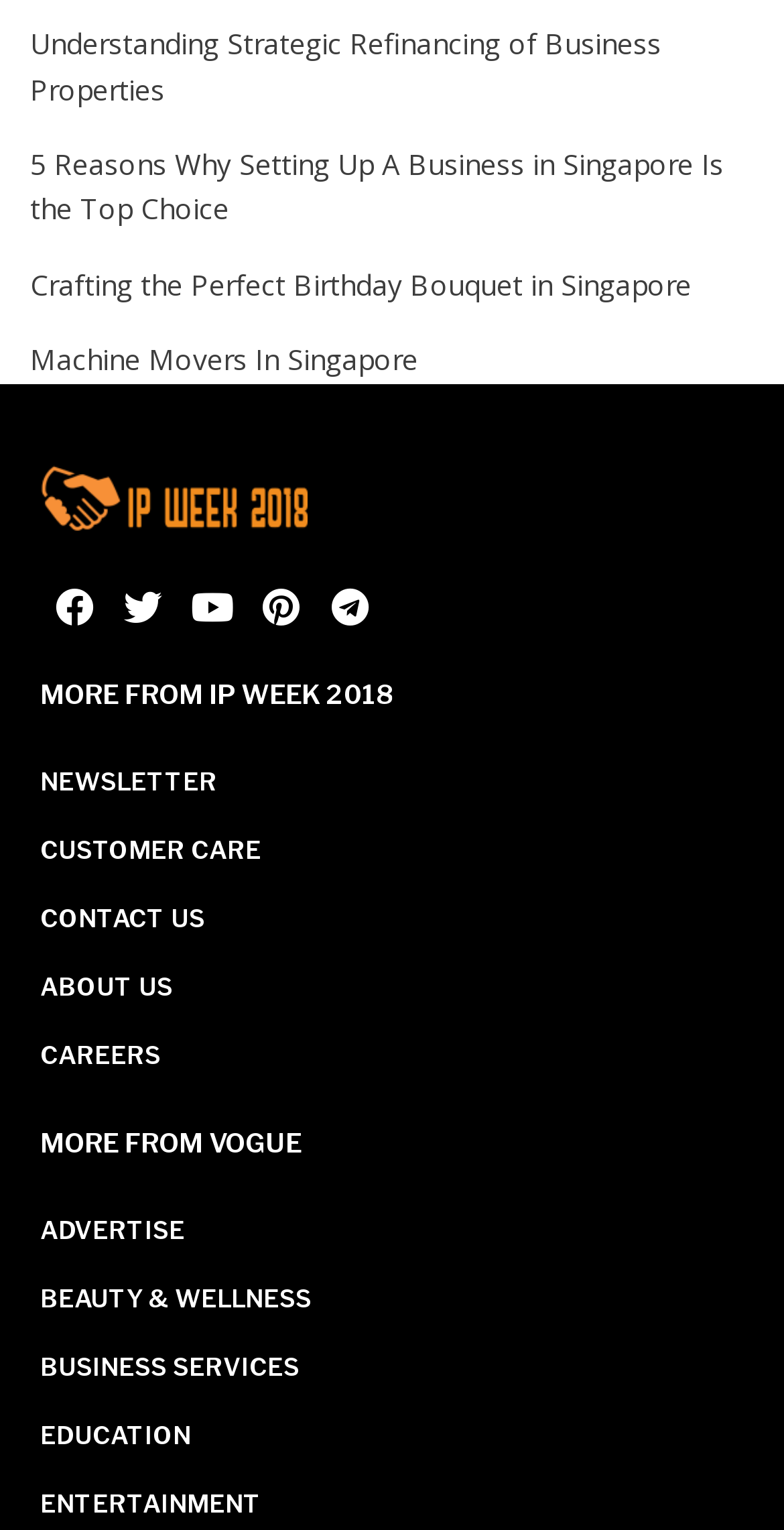Identify the bounding box coordinates of the clickable region necessary to fulfill the following instruction: "View more from IP Week 2018". The bounding box coordinates should be four float numbers between 0 and 1, i.e., [left, top, right, bottom].

[0.051, 0.446, 0.949, 0.463]